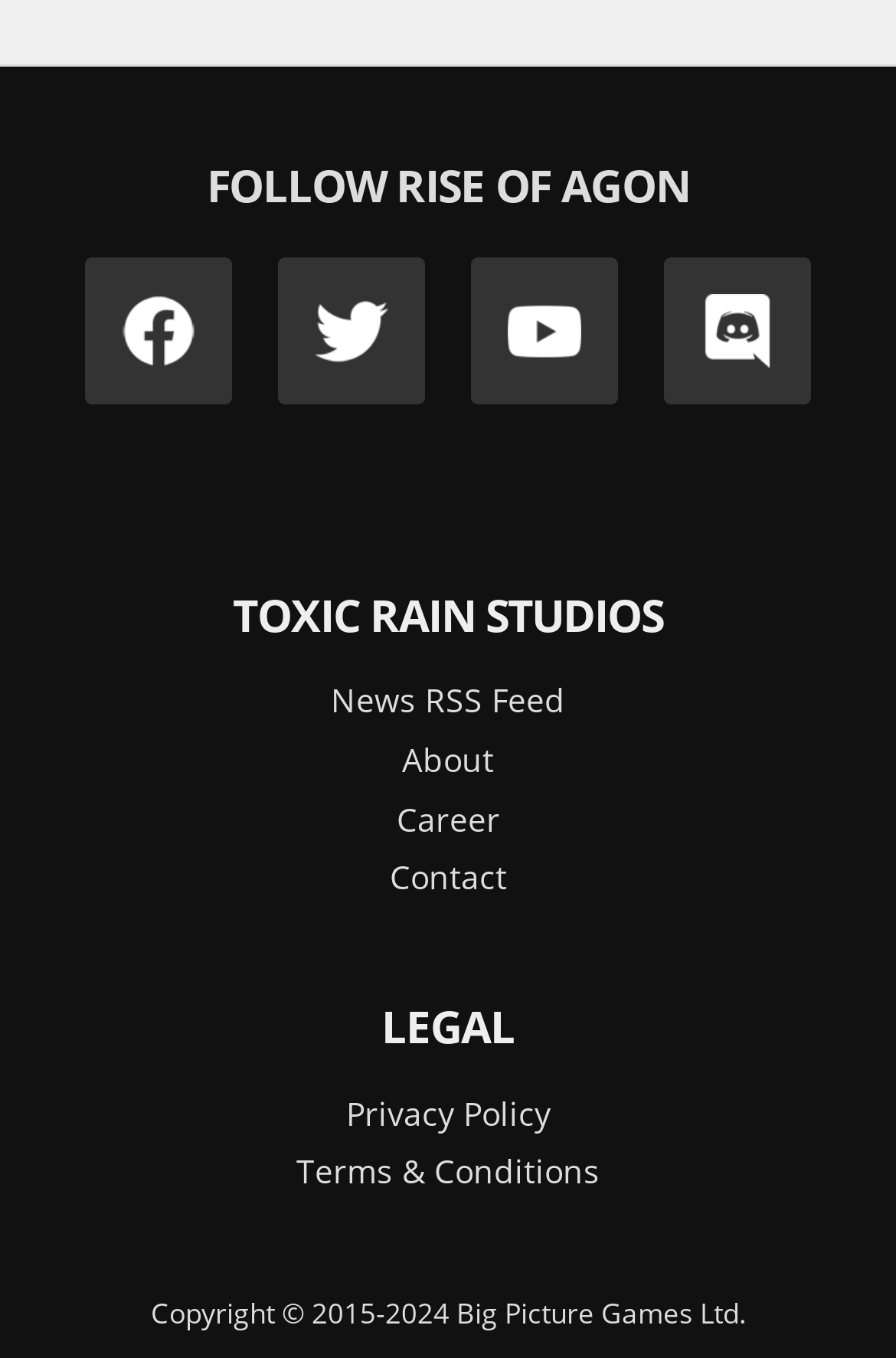Please answer the following question using a single word or phrase: What is the name of the game or franchise?

Rise of Agon